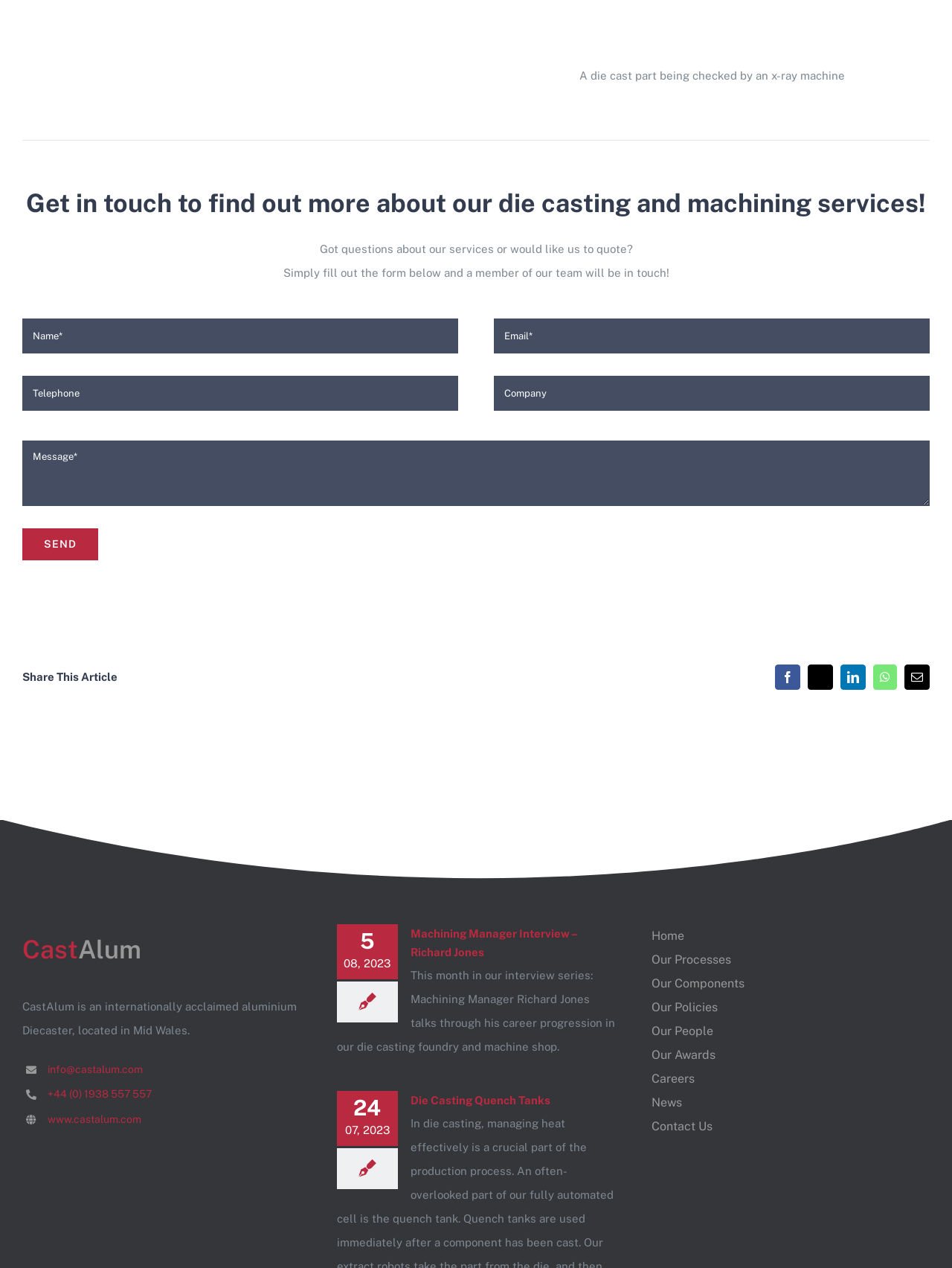Please specify the bounding box coordinates of the clickable region to carry out the following instruction: "Fill out the form". The coordinates should be four float numbers between 0 and 1, in the format [left, top, right, bottom].

[0.023, 0.251, 0.977, 0.399]